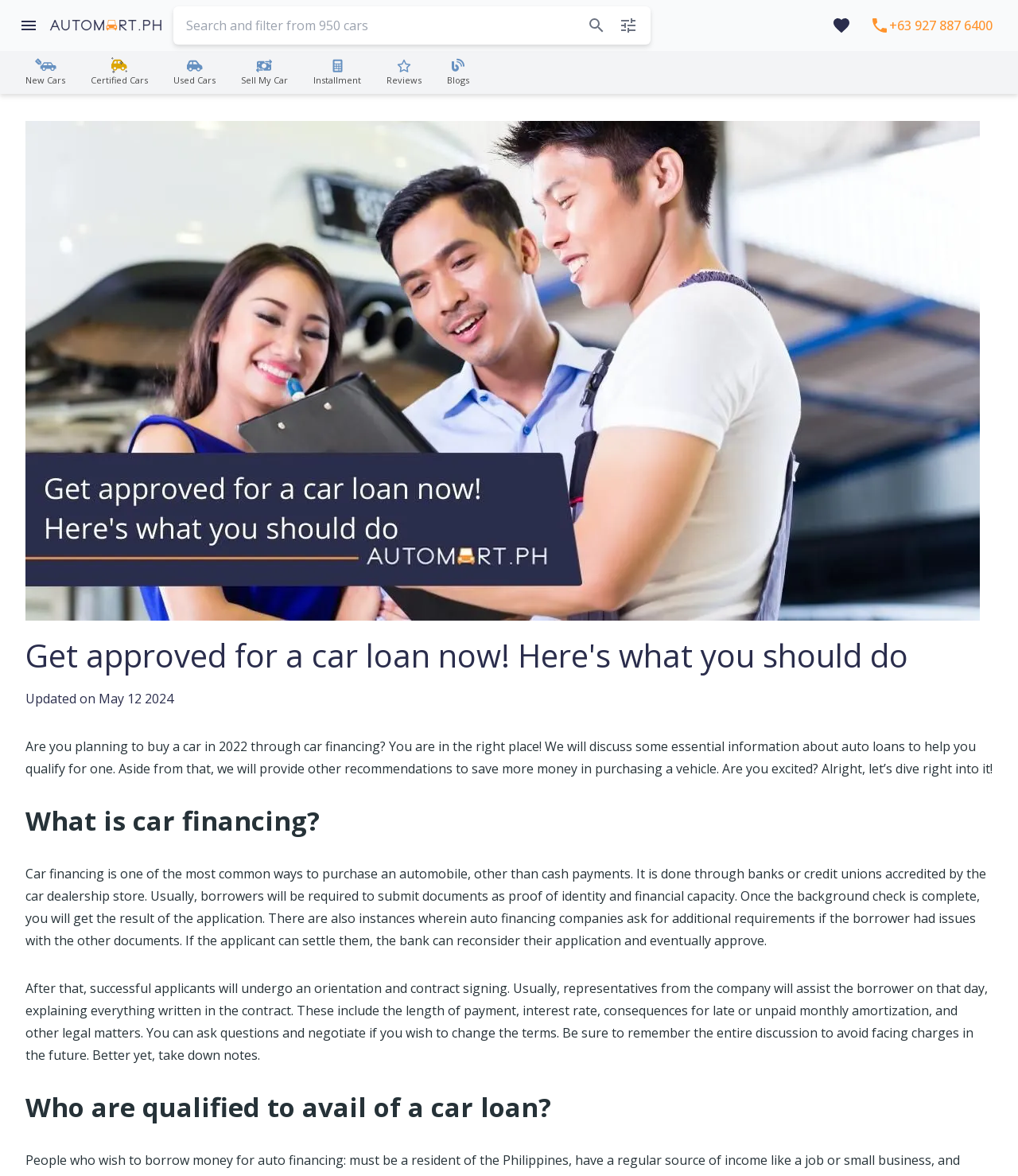What is car financing?
Provide a detailed answer to the question using information from the image.

According to the webpage, car financing is a common way to purchase an automobile, where borrowers submit documents to prove their identity and financial capacity, and then undergo an orientation and contract signing if their application is approved.